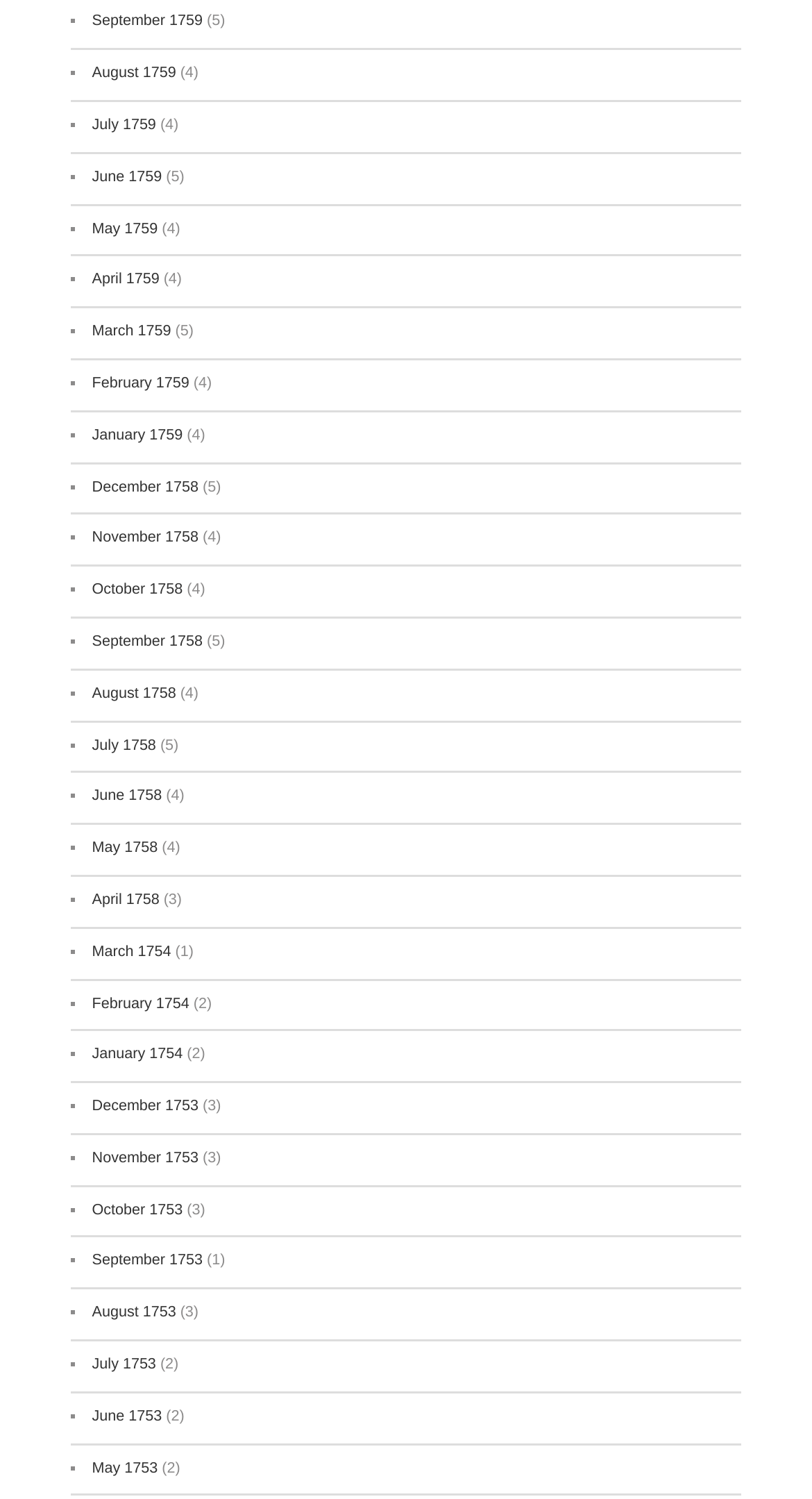Provide a single word or phrase answer to the question: 
What is the earliest month listed?

January 1754